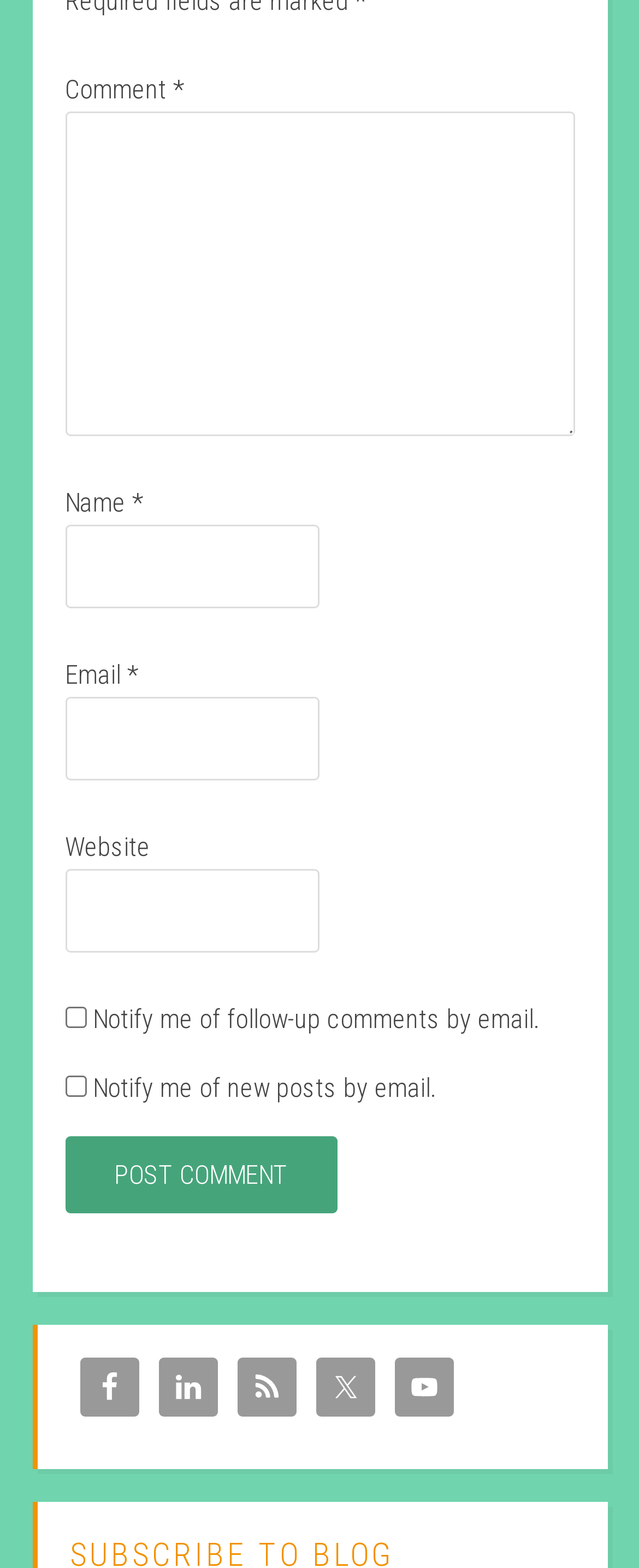Provide the bounding box coordinates for the area that should be clicked to complete the instruction: "Type your name".

[0.101, 0.334, 0.5, 0.387]